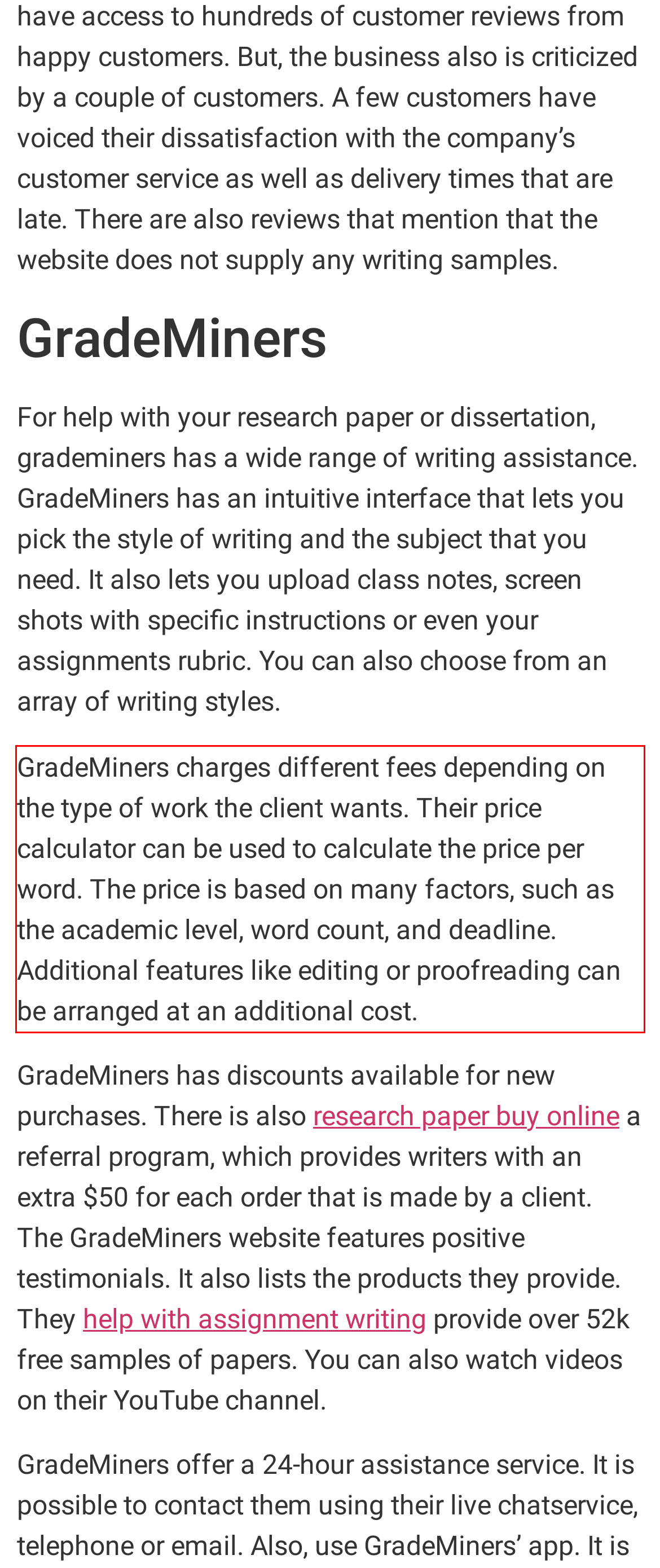Please examine the webpage screenshot and extract the text within the red bounding box using OCR.

GradeMiners charges different fees depending on the type of work the client wants. Their price calculator can be used to calculate the price per word. The price is based on many factors, such as the academic level, word count, and deadline. Additional features like editing or proofreading can be arranged at an additional cost.